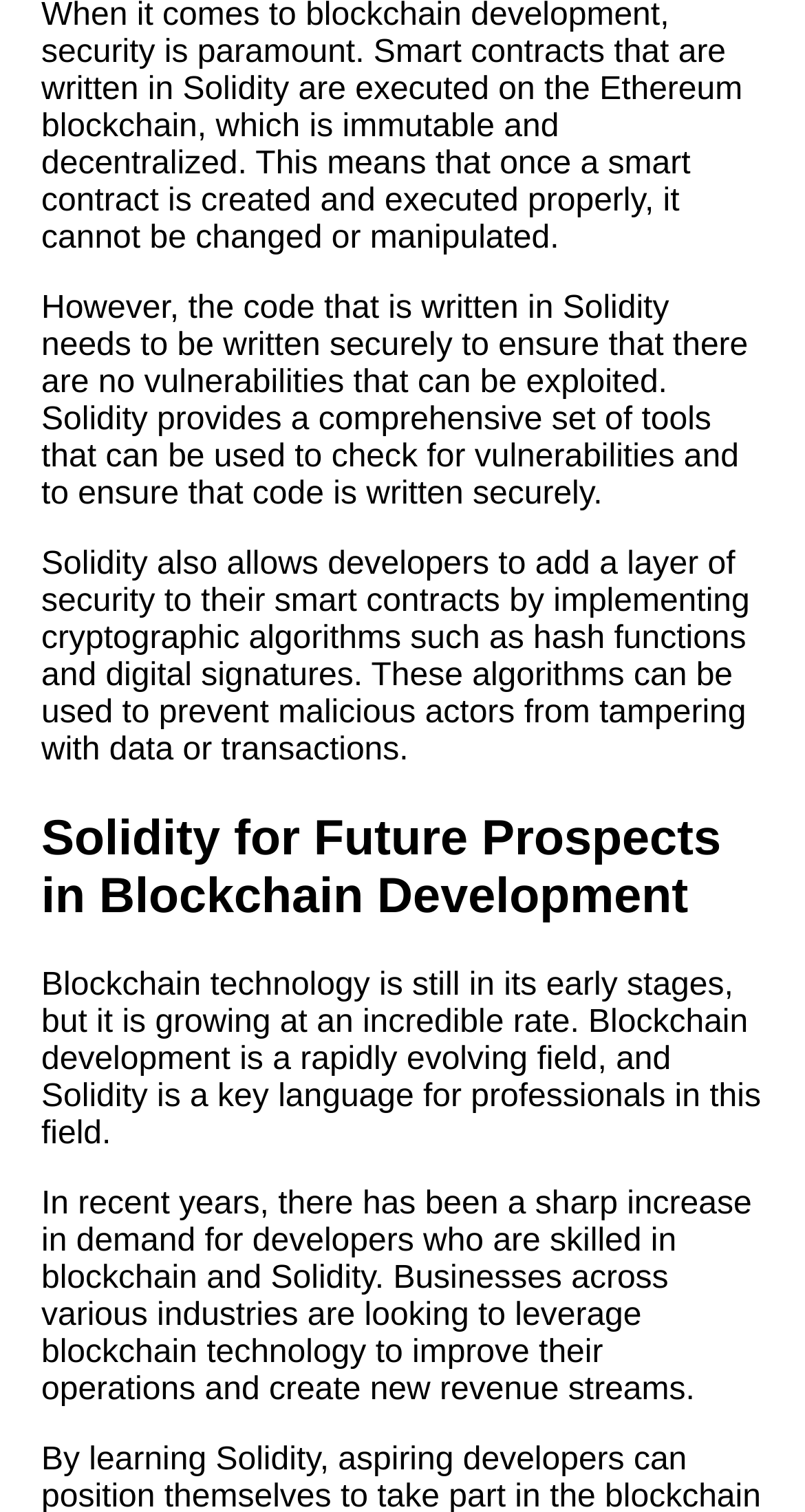Identify the bounding box coordinates of the area that should be clicked in order to complete the given instruction: "Read about Solidity for future prospects in blockchain development". The bounding box coordinates should be four float numbers between 0 and 1, i.e., [left, top, right, bottom].

[0.051, 0.536, 0.949, 0.613]